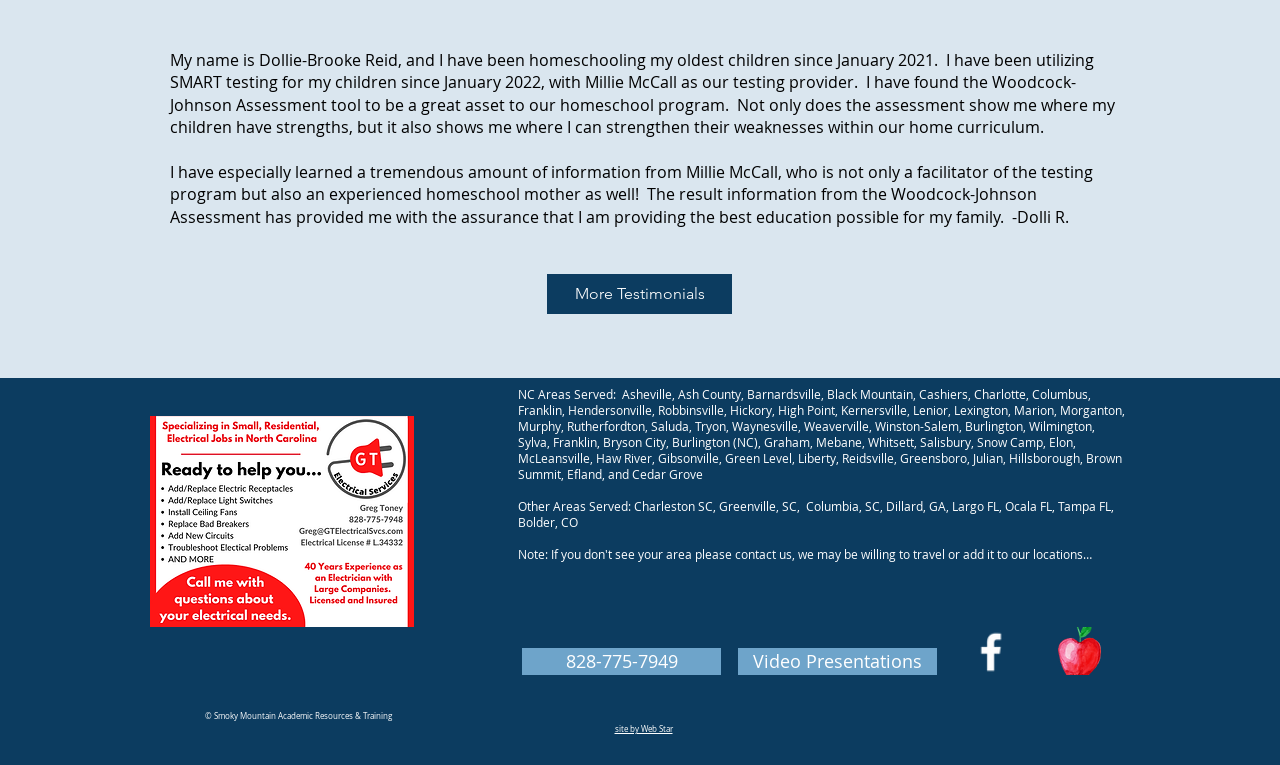Given the description "Video Presentations", determine the bounding box of the corresponding UI element.

[0.577, 0.847, 0.732, 0.882]